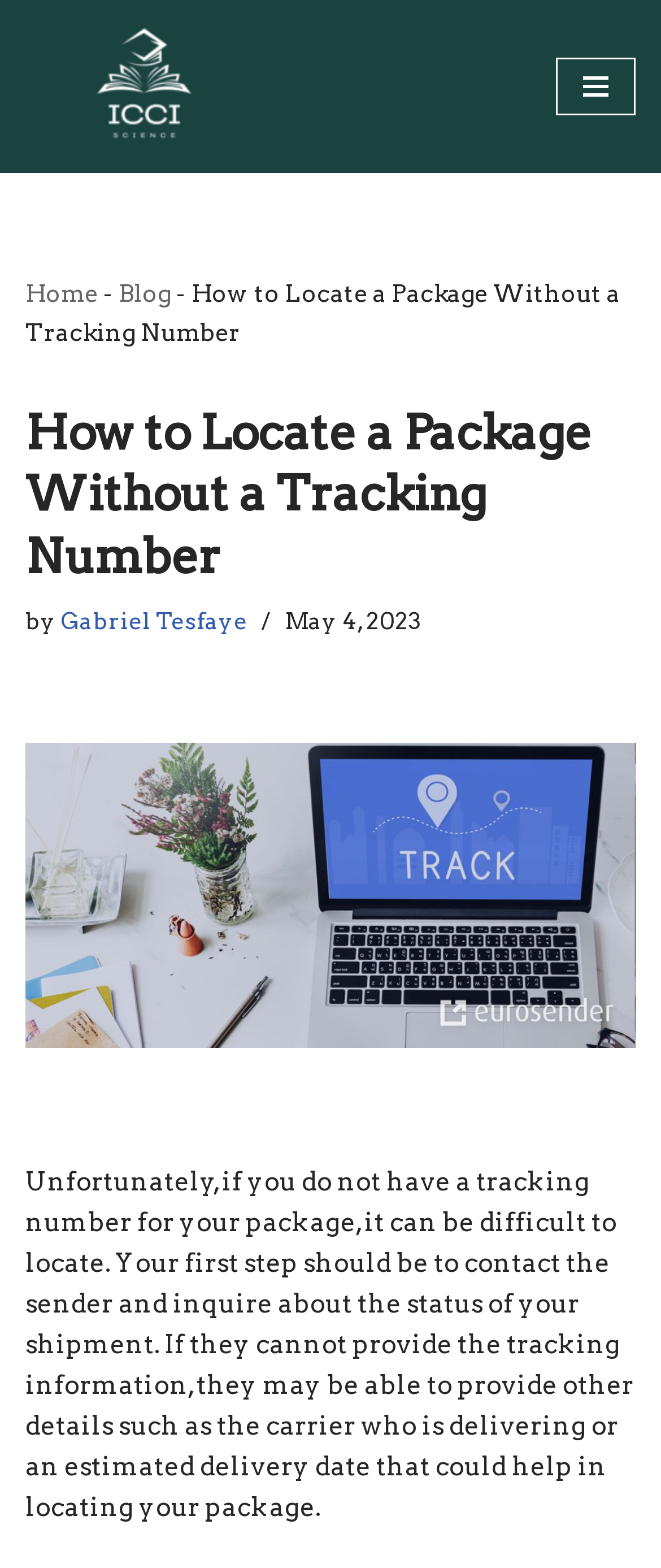What is the date of the article?
Give a single word or phrase answer based on the content of the image.

May 4, 2023